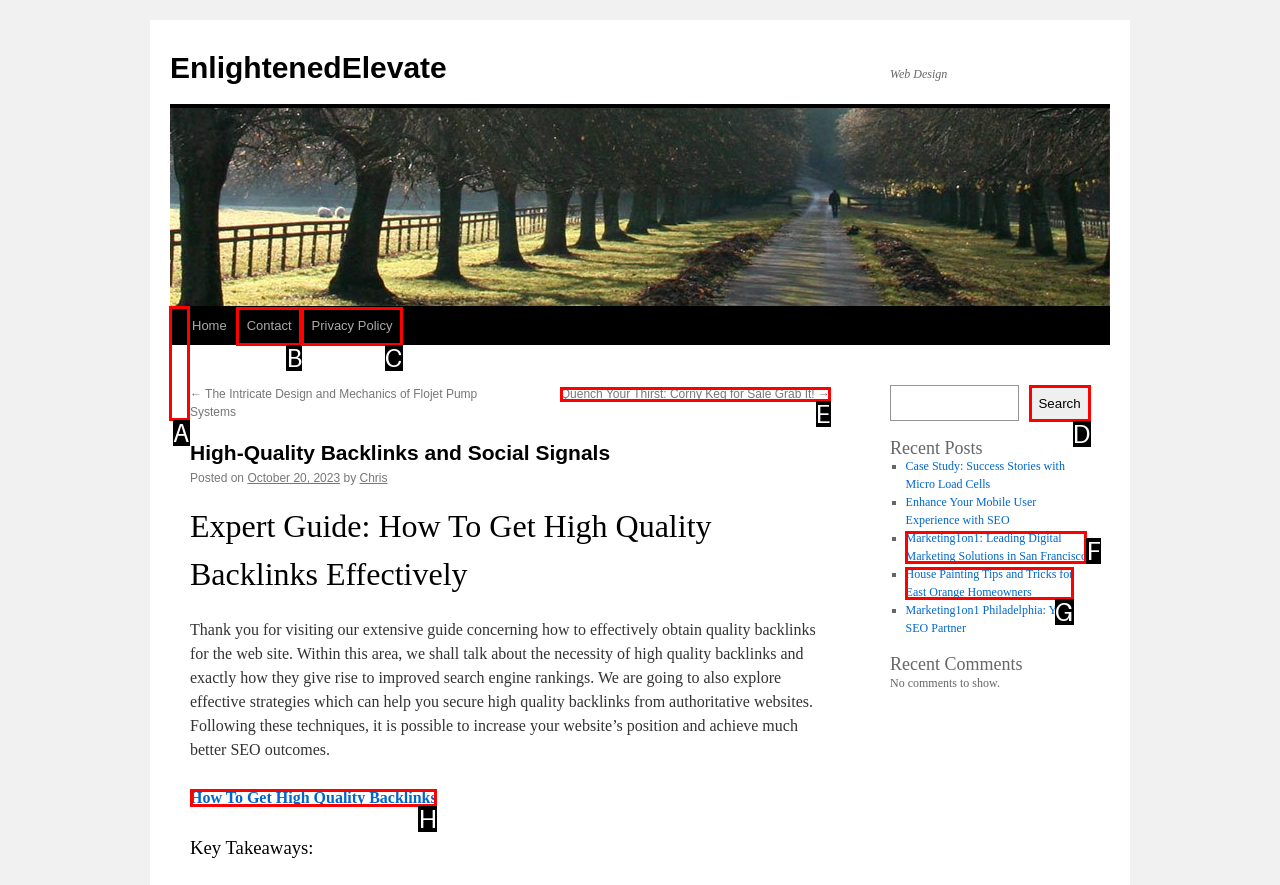From the given choices, identify the element that matches: Privacy Policy
Answer with the letter of the selected option.

C